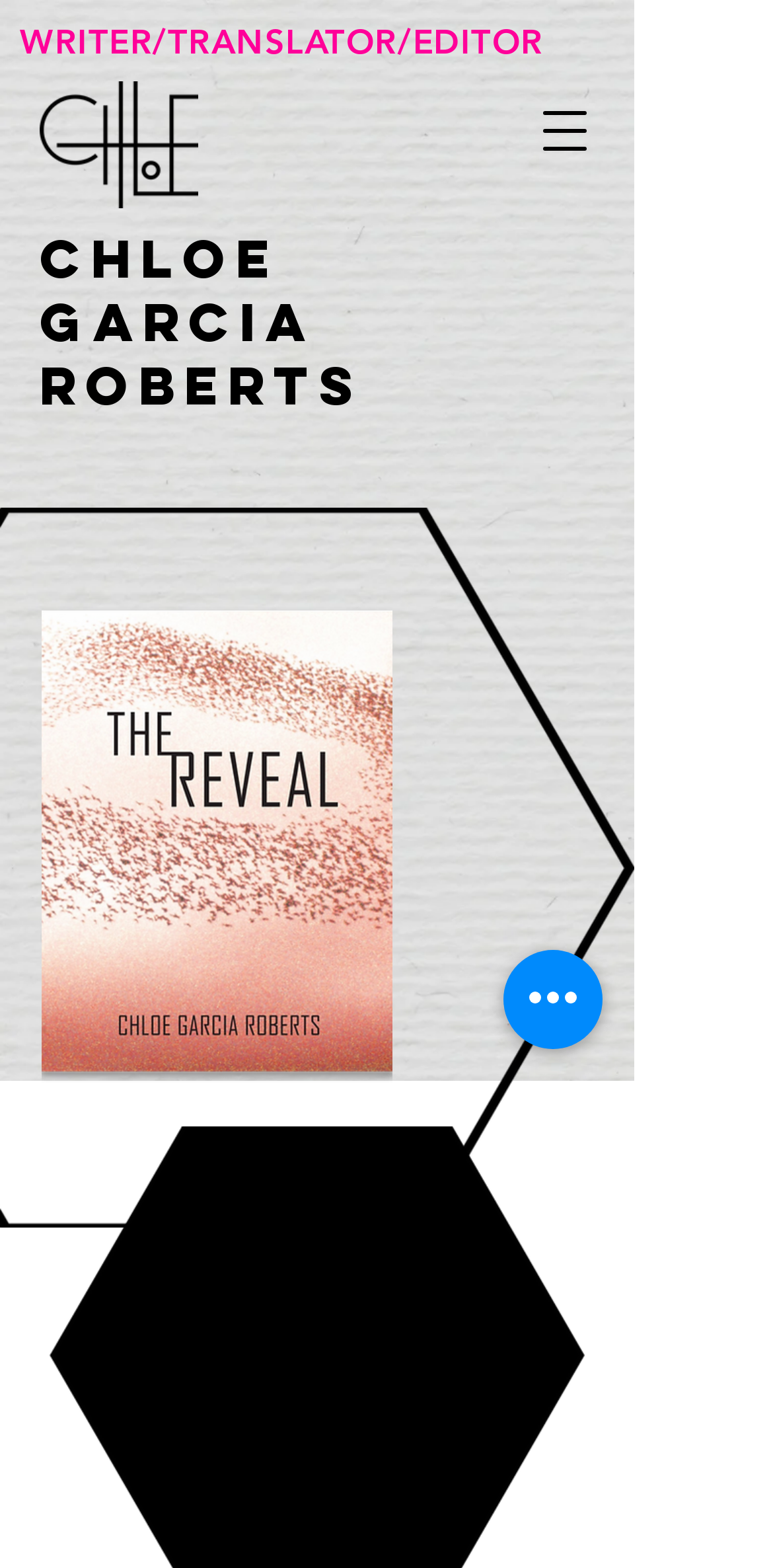Can you extract the headline from the webpage for me?

CHLOE
GARCIA
ROBERTS